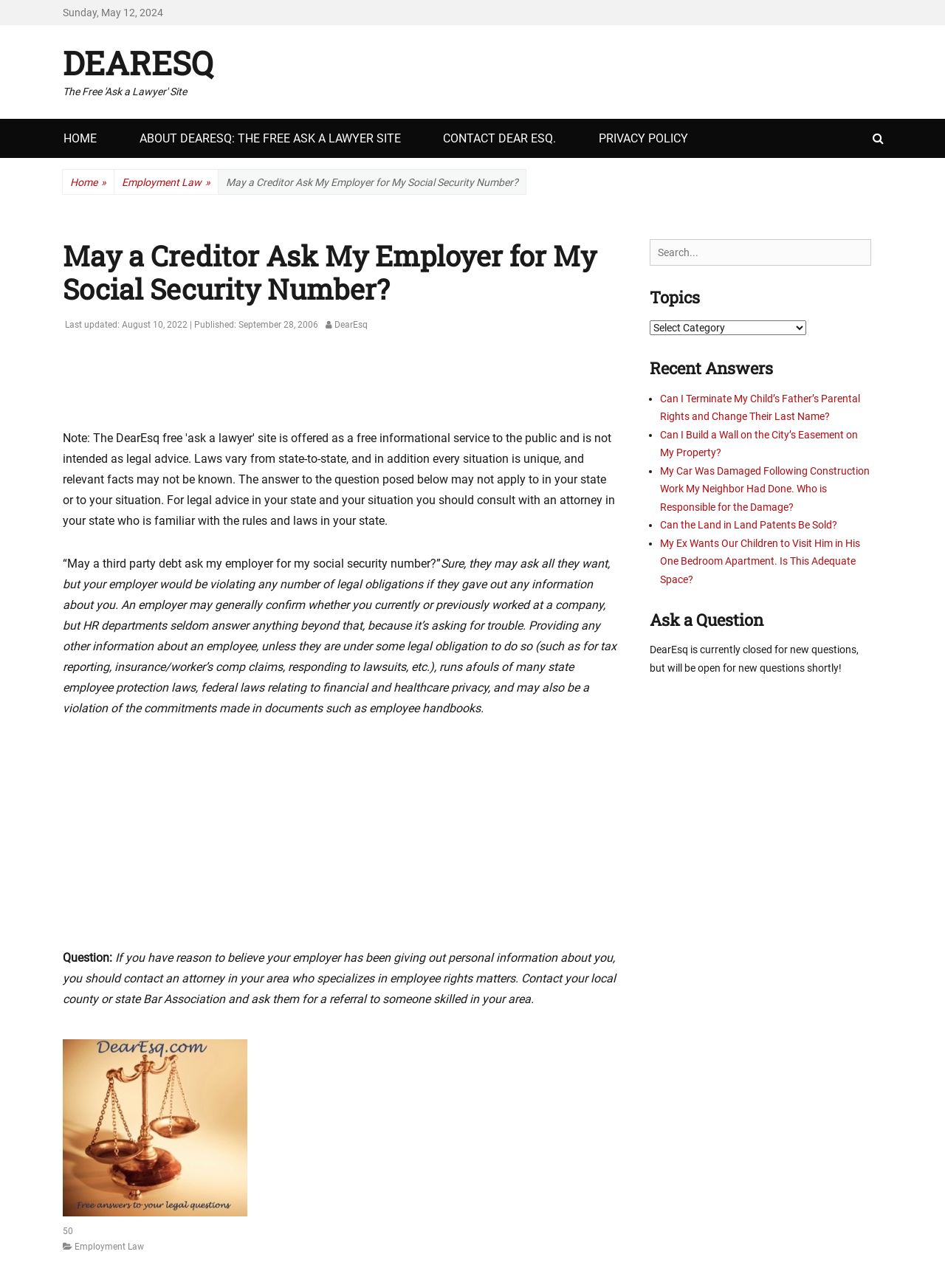Identify the bounding box coordinates of the element to click to follow this instruction: 'Select a topic from the dropdown'. Ensure the coordinates are four float values between 0 and 1, provided as [left, top, right, bottom].

[0.688, 0.249, 0.853, 0.26]